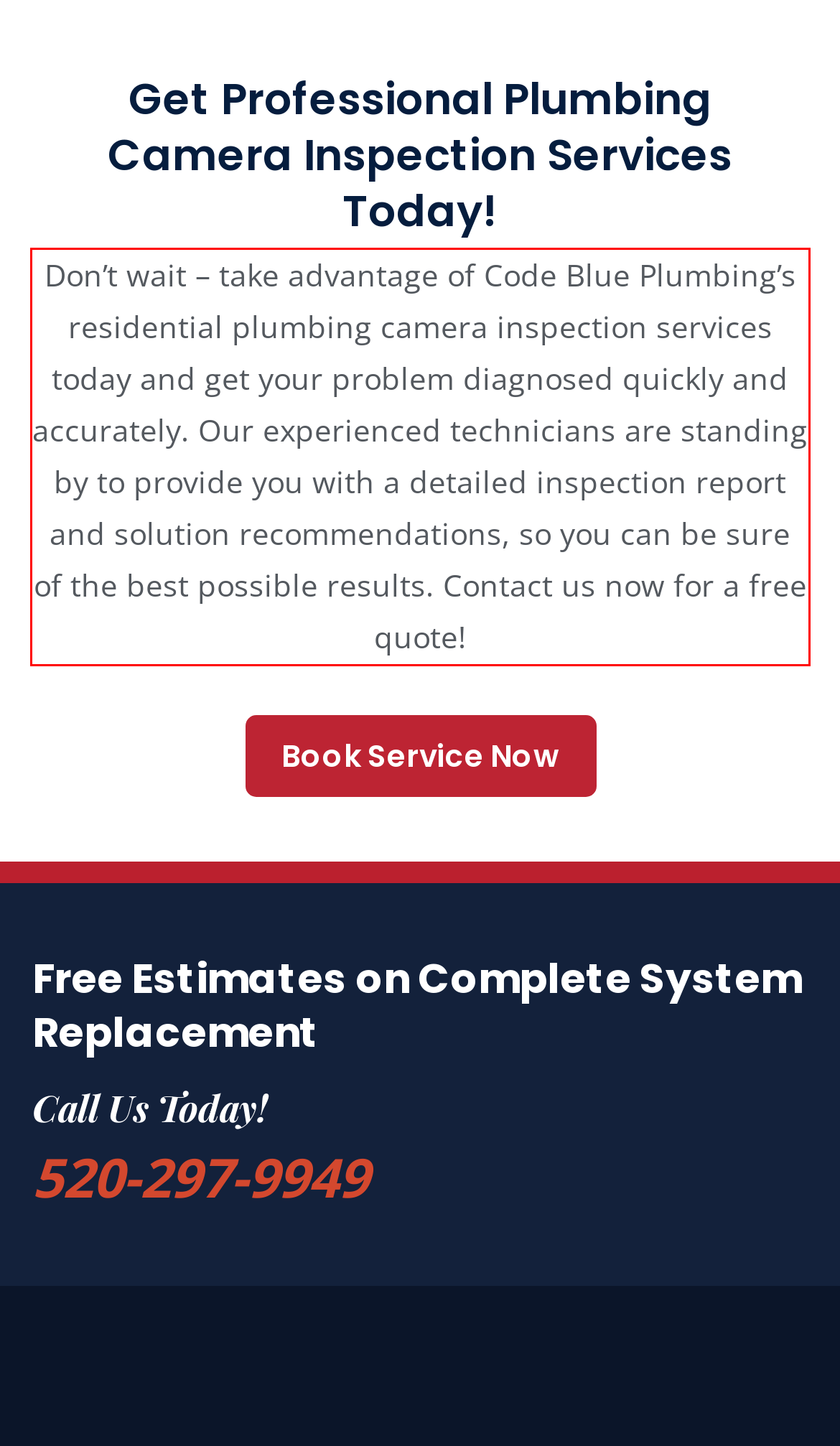Using the webpage screenshot, recognize and capture the text within the red bounding box.

Don’t wait – take advantage of Code Blue Plumbing’s residential plumbing camera inspection services today and get your problem diagnosed quickly and accurately. Our experienced technicians are standing by to provide you with a detailed inspection report and solution recommendations, so you can be sure of the best possible results. Contact us now for a free quote!